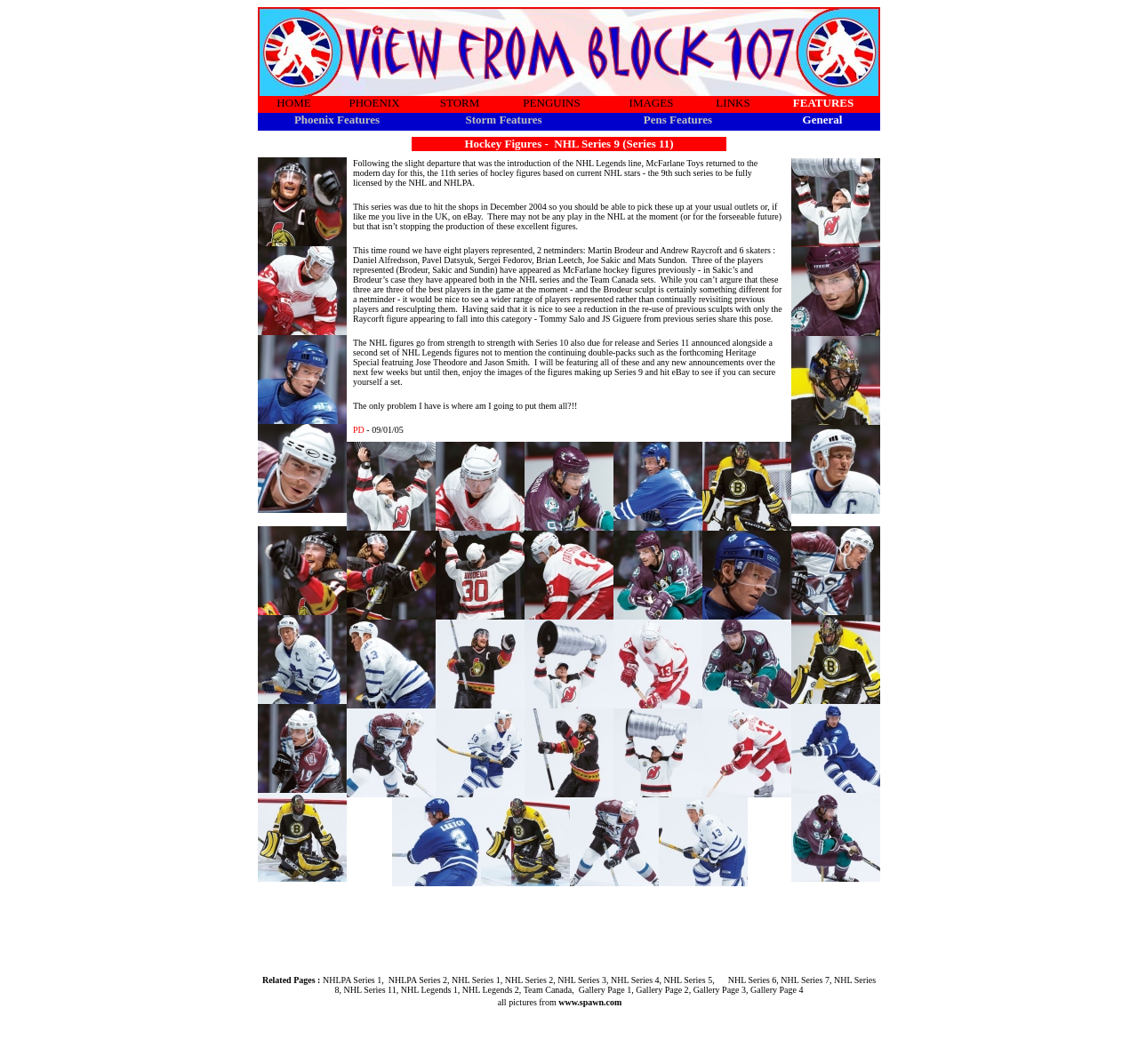Pinpoint the bounding box coordinates of the clickable area necessary to execute the following instruction: "Click on the 'HOME' link". The coordinates should be given as four float numbers between 0 and 1, namely [left, top, right, bottom].

[0.243, 0.089, 0.273, 0.103]